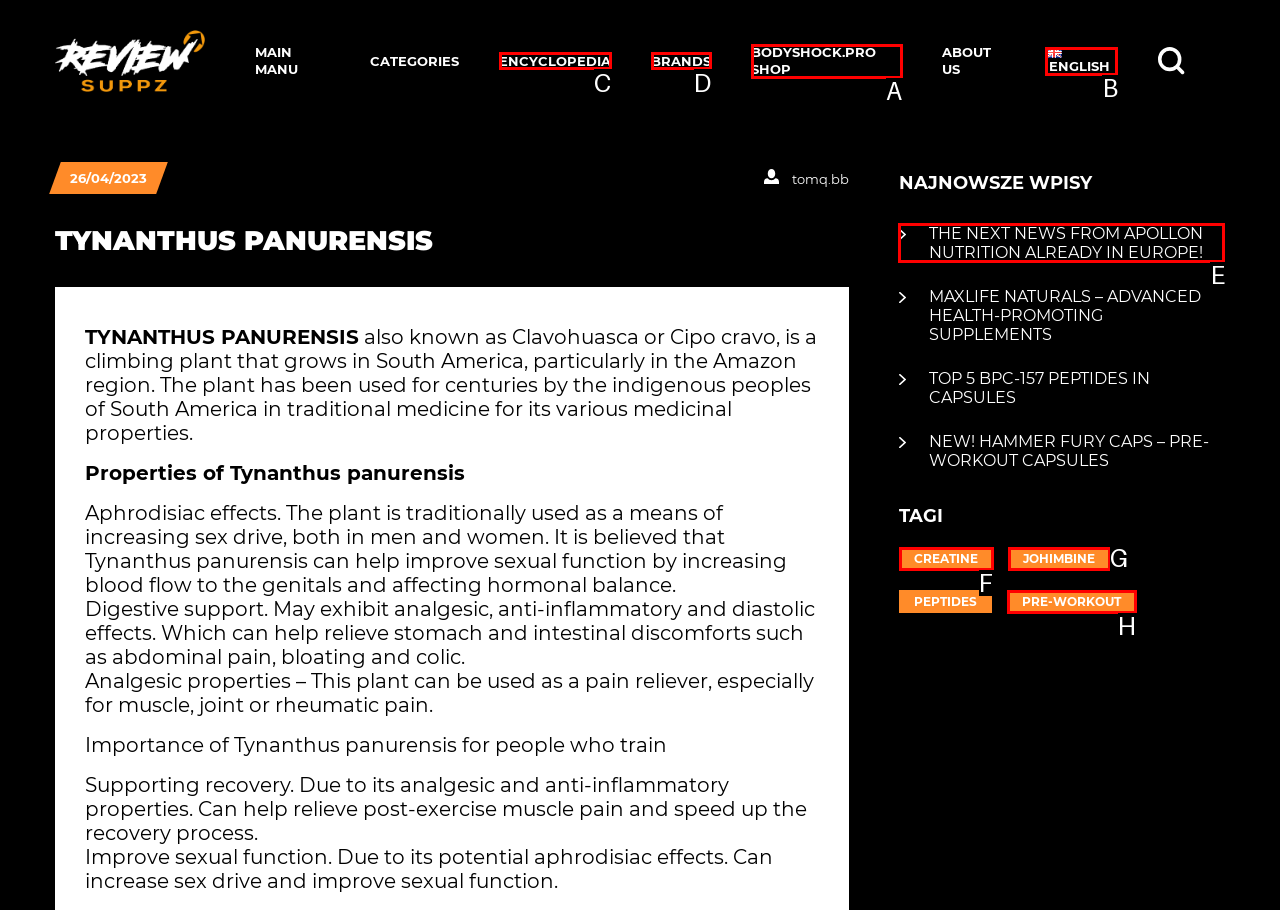Select the appropriate HTML element that needs to be clicked to execute the following task: Check out THE NEXT NEWS FROM APOLLON NUTRITION ALREADY IN EUROPE!. Respond with the letter of the option.

E